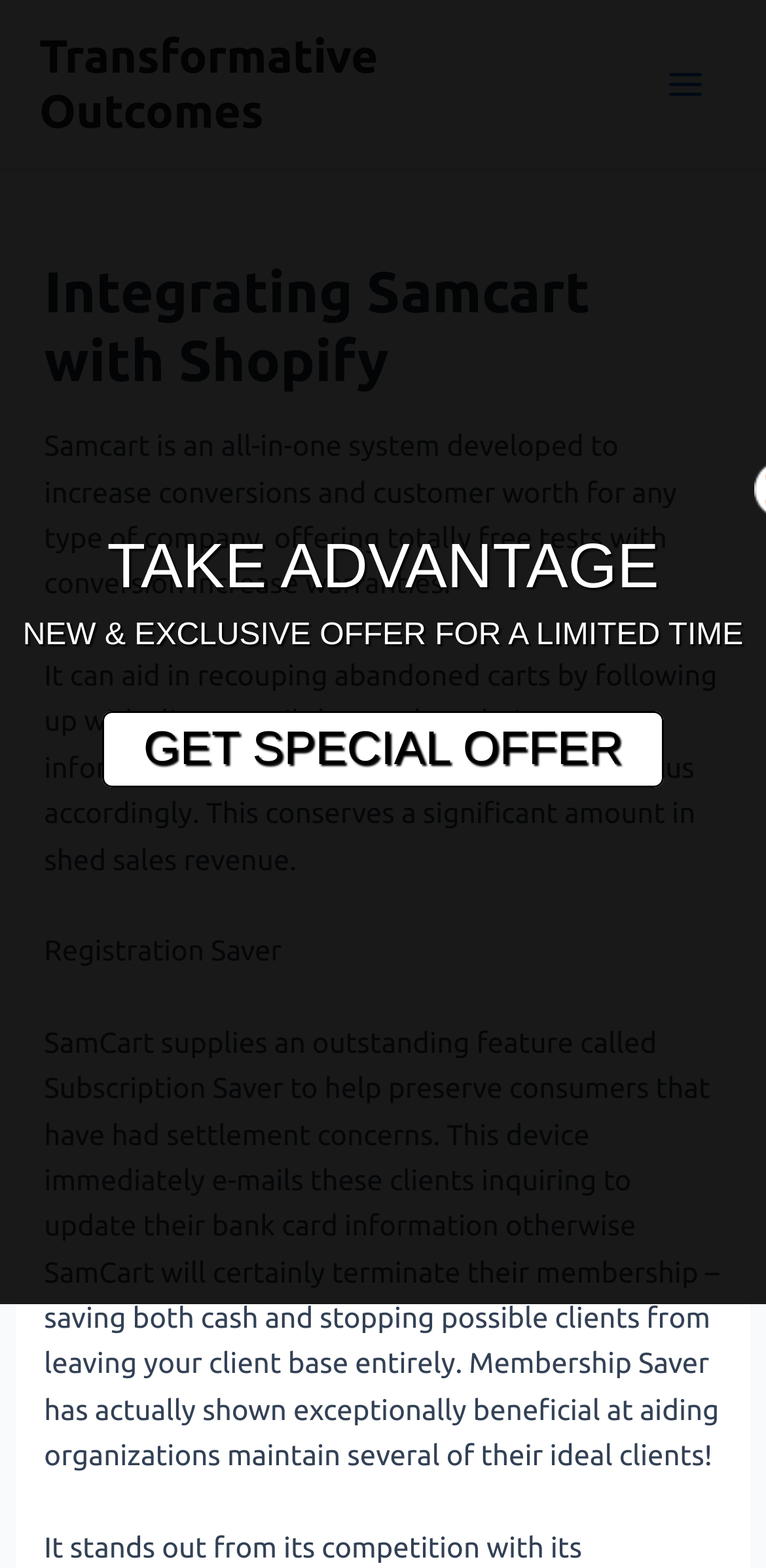Using floating point numbers between 0 and 1, provide the bounding box coordinates in the format (top-left x, top-left y, bottom-right x, bottom-right y). Locate the UI element described here: Transformative Outcomes

[0.051, 0.02, 0.494, 0.088]